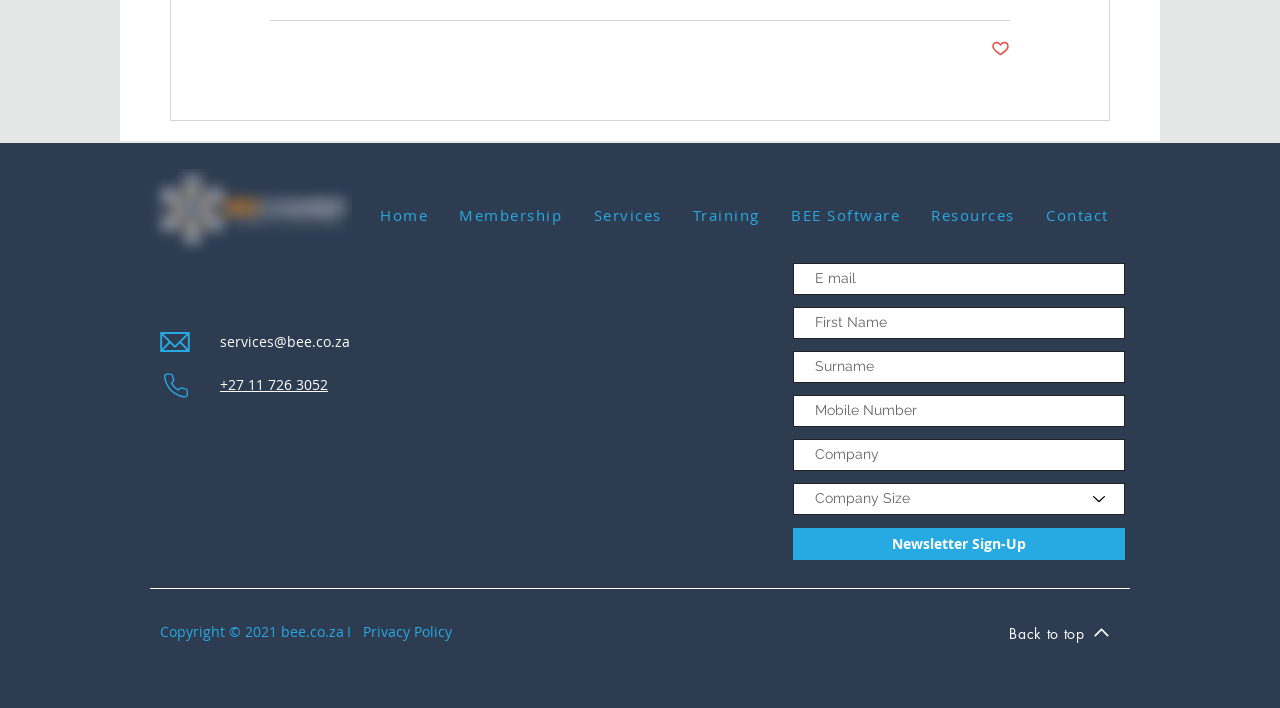Find the bounding box of the UI element described as: "aria-label="LinkedIn"". The bounding box coordinates should be given as four float values between 0 and 1, i.e., [left, top, right, bottom].

[0.402, 0.871, 0.426, 0.914]